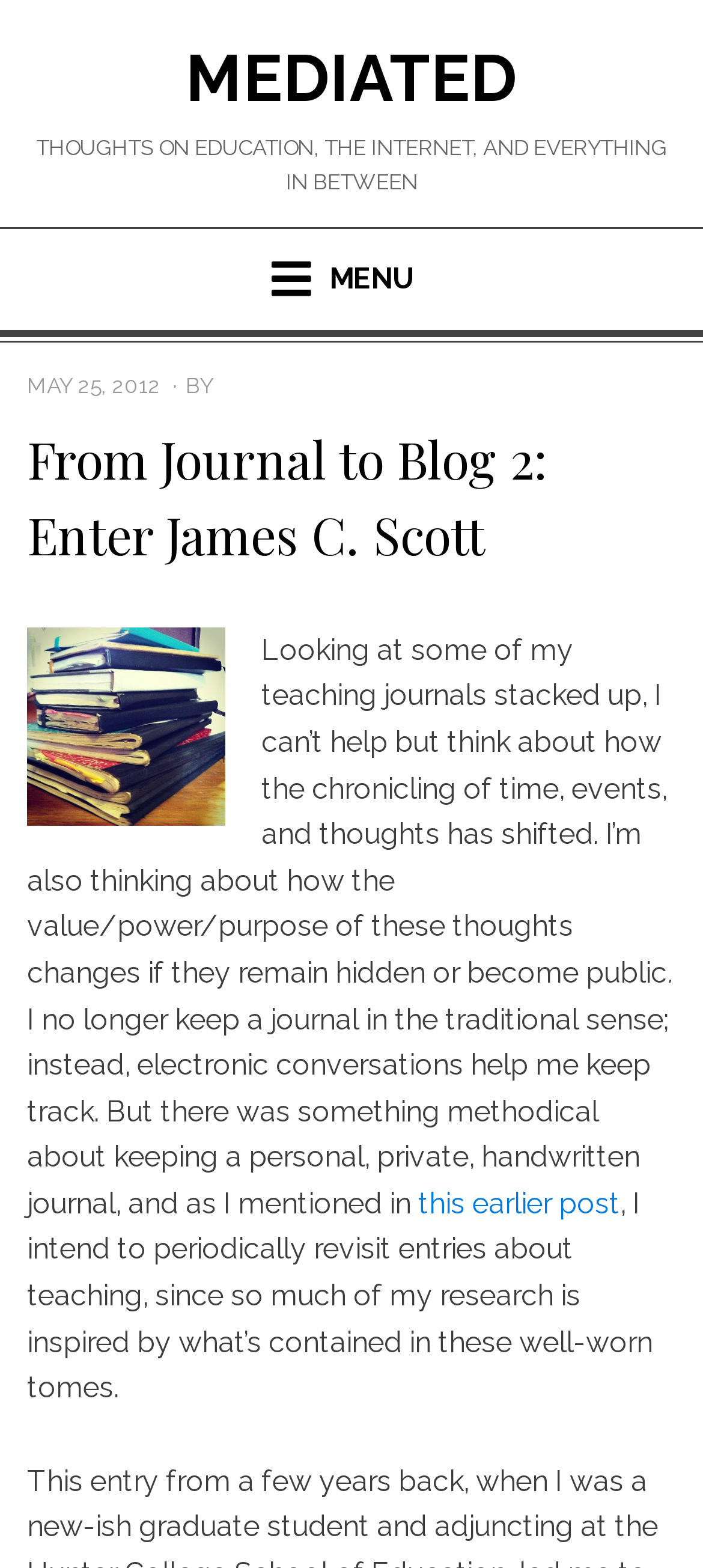Identify and provide the bounding box for the element described by: "May 25, 2012October 13, 2013".

[0.038, 0.238, 0.228, 0.254]